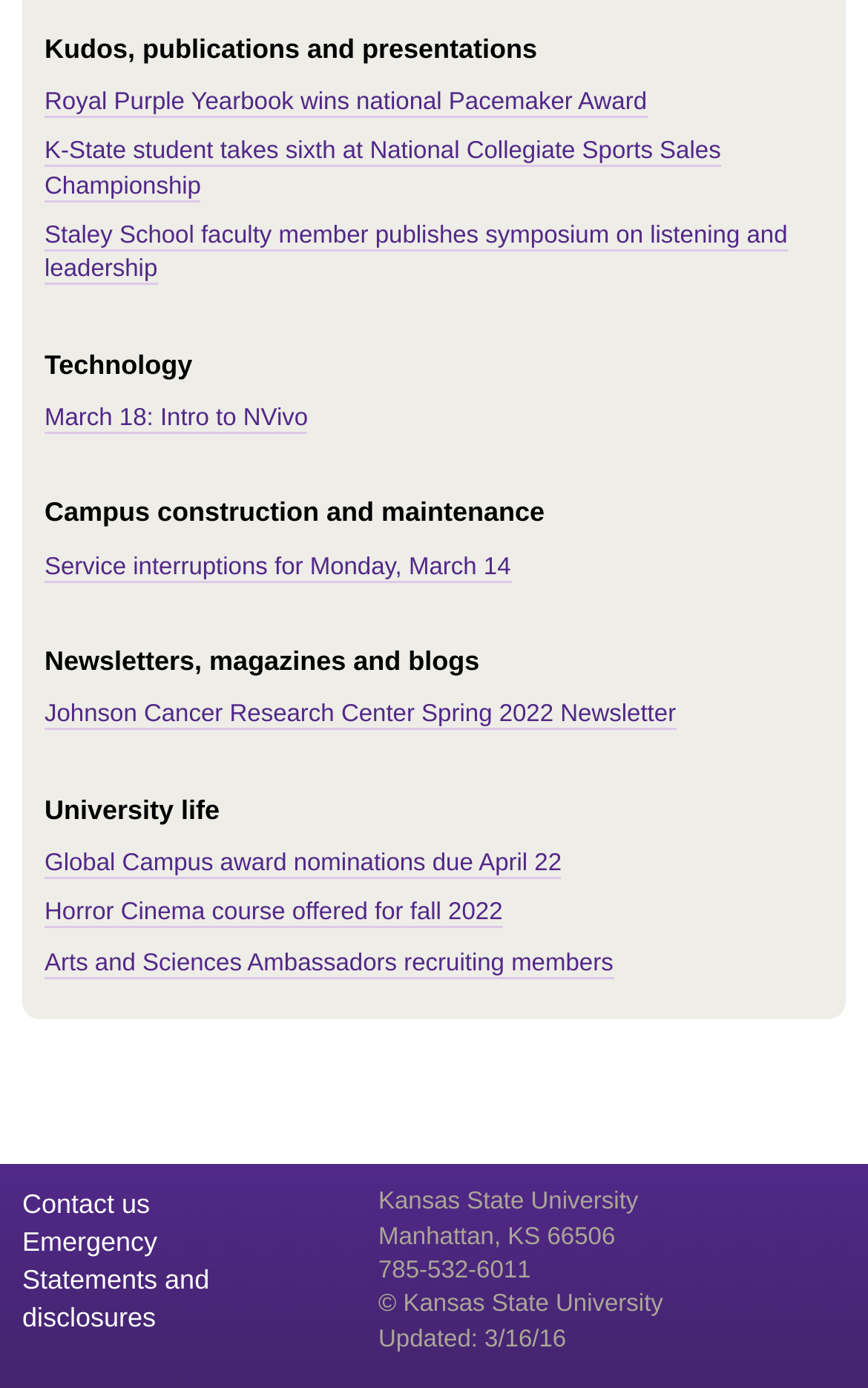What is the name of the university?
Provide a well-explained and detailed answer to the question.

I found the answer by looking at the bottom of the webpage, where the university's name, address, and contact information are listed.